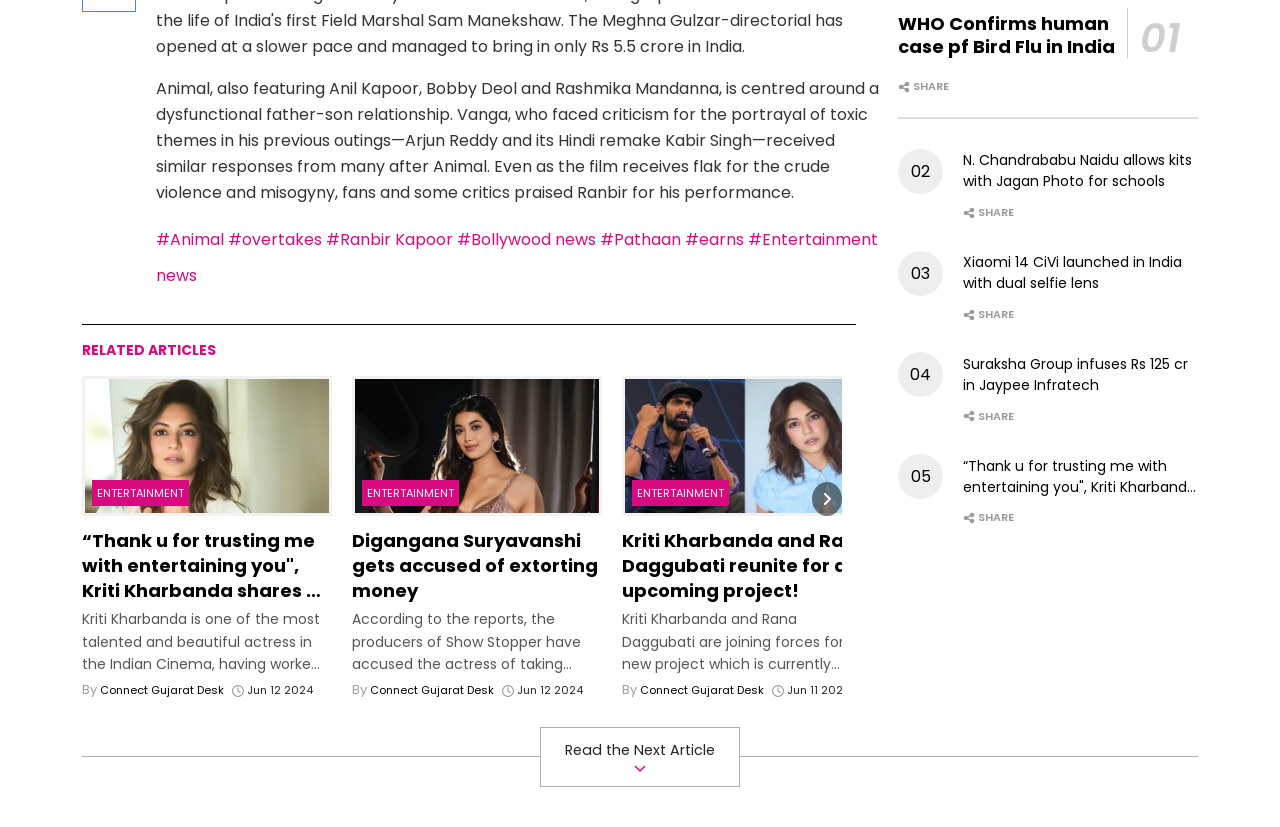Based on the element description "Entertainment", predict the bounding box coordinates of the UI element.

[0.249, 0.714, 0.323, 0.746]